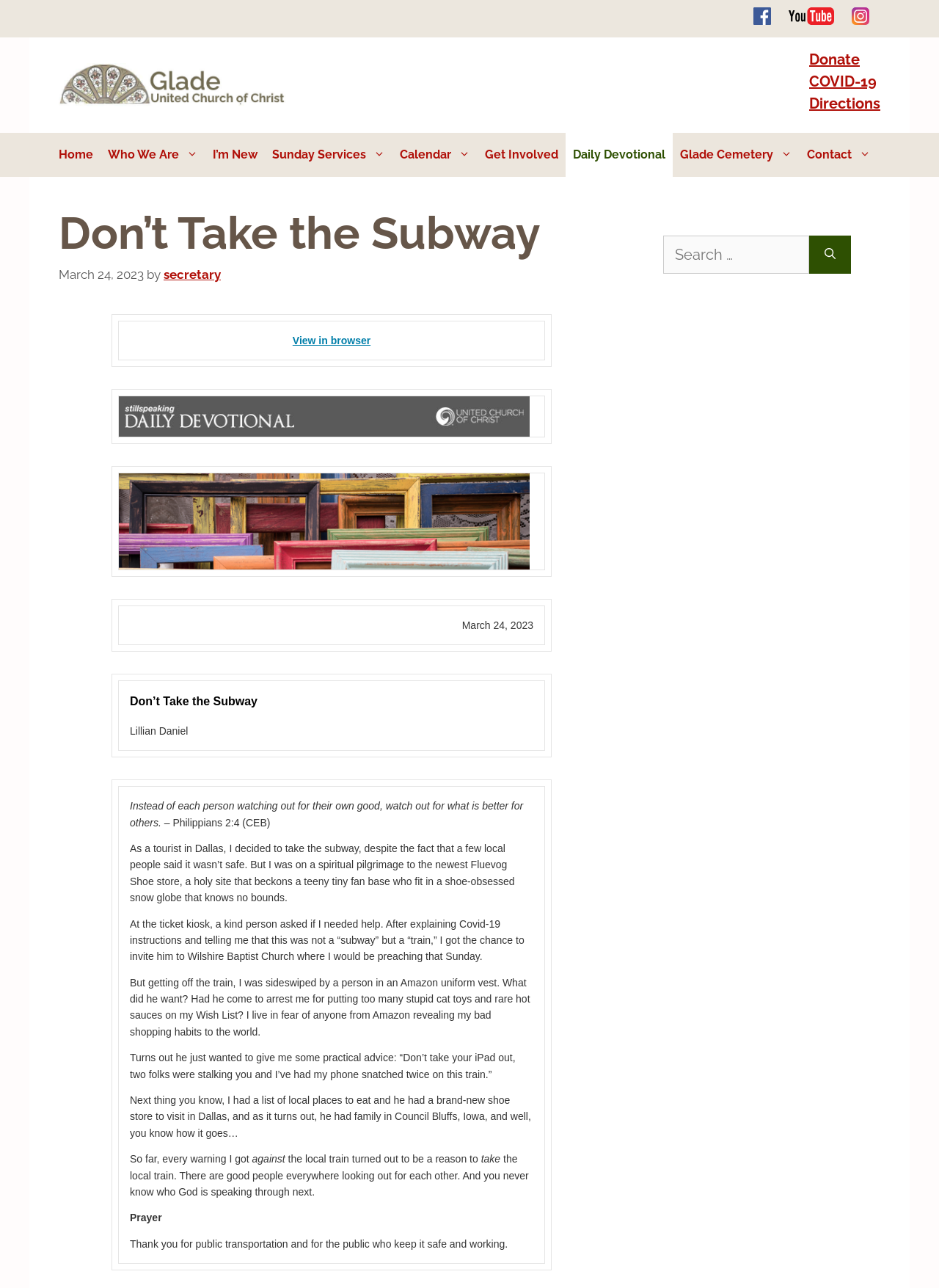Pinpoint the bounding box coordinates of the element you need to click to execute the following instruction: "Search for something". The bounding box should be represented by four float numbers between 0 and 1, in the format [left, top, right, bottom].

None